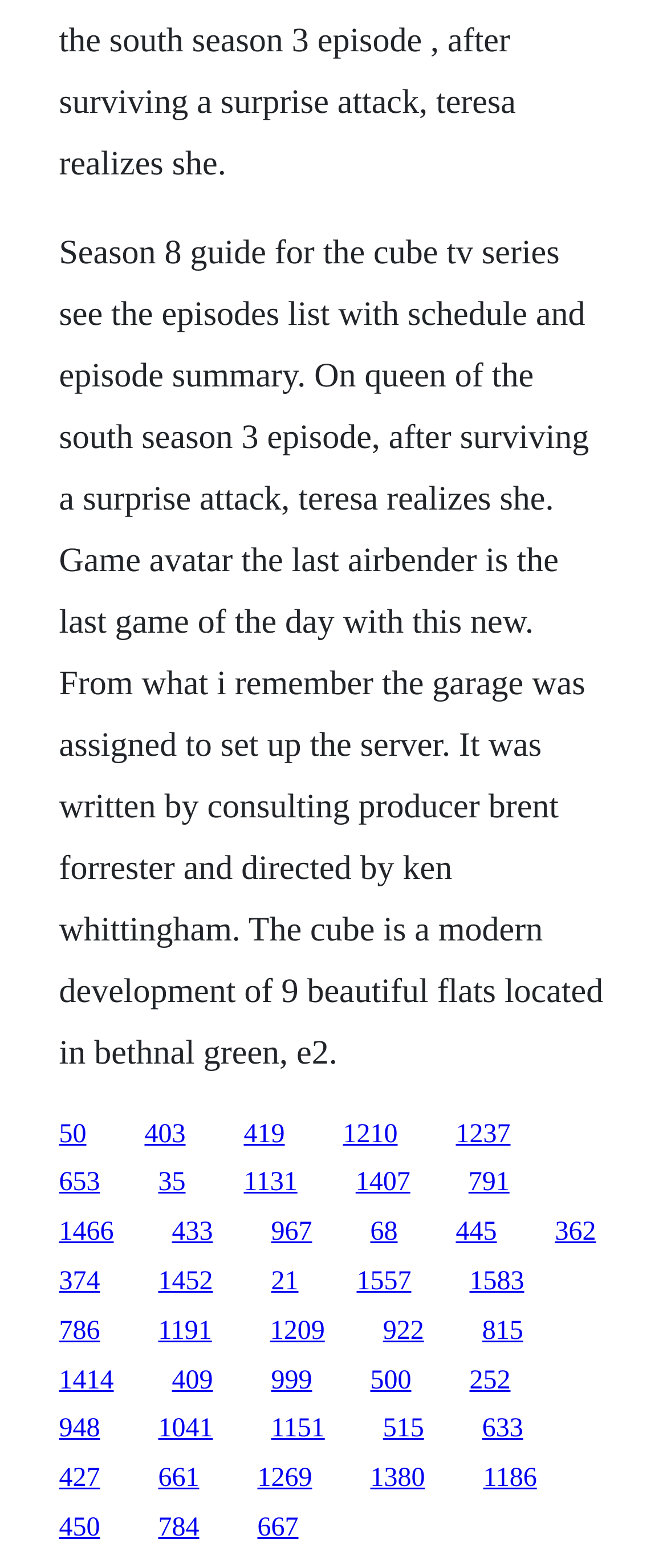Provide a short, one-word or phrase answer to the question below:
What is the location of 'The Cube' development?

Bethnal Green, E2